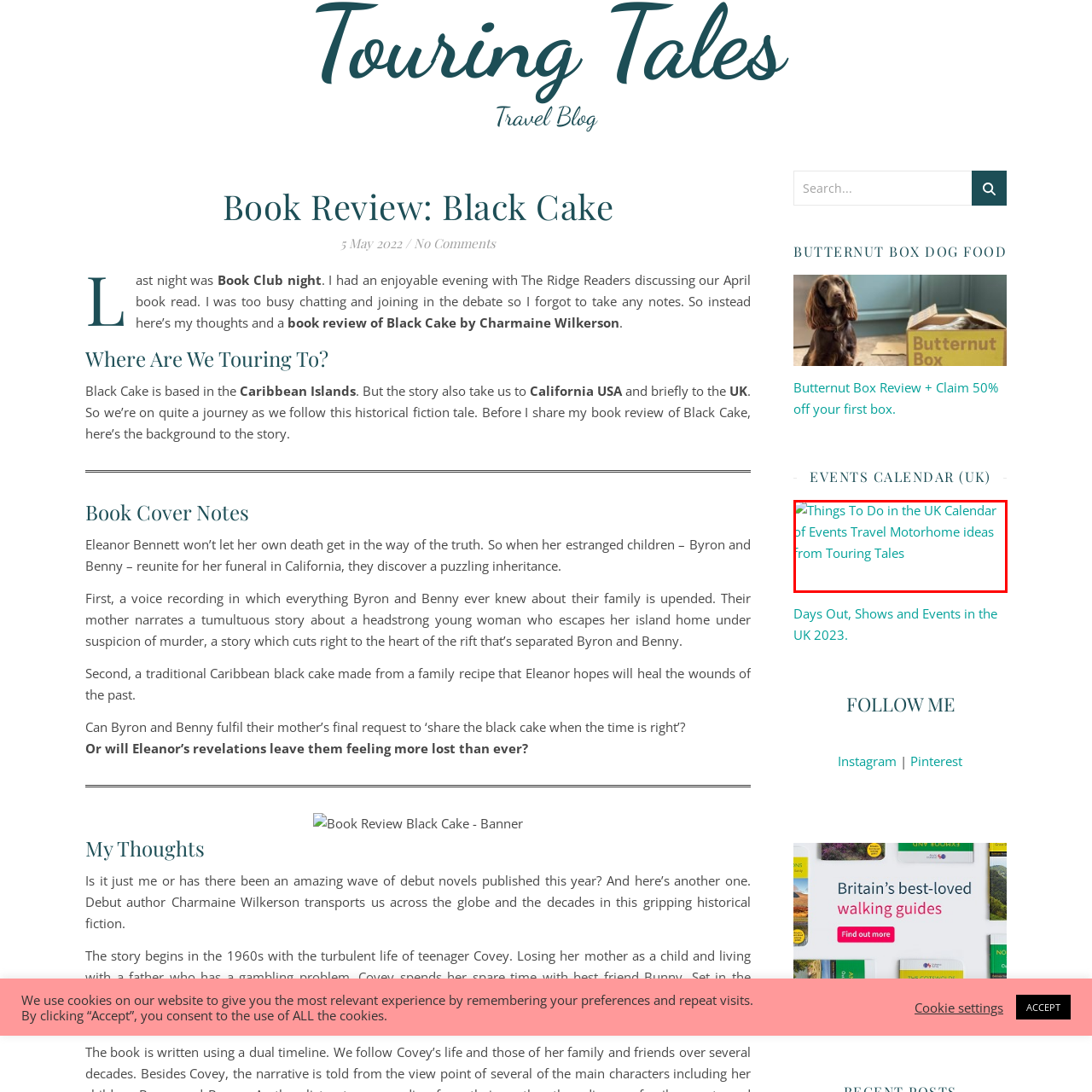What type of blog inspired the travel ideas?
Please analyze the image within the red bounding box and respond with a detailed answer to the question.

According to the caption, the travel and motorhome ideas showcased in the banner are inspired by the Touring Tales blog, which suggests that the blog is a source of inspiration for travel enthusiasts.